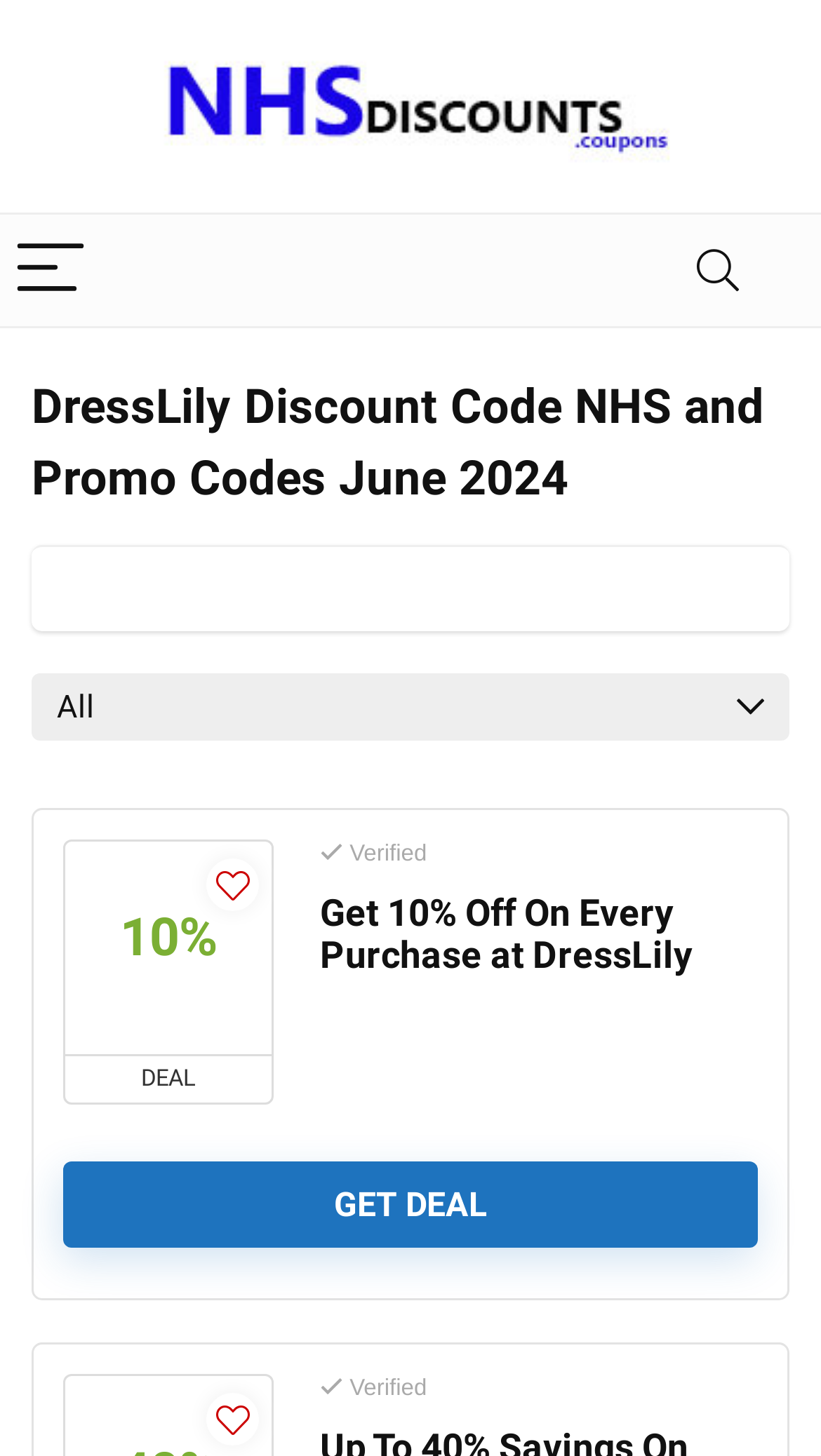Please provide a one-word or phrase answer to the question: 
What can users do with the discount codes?

Get deal